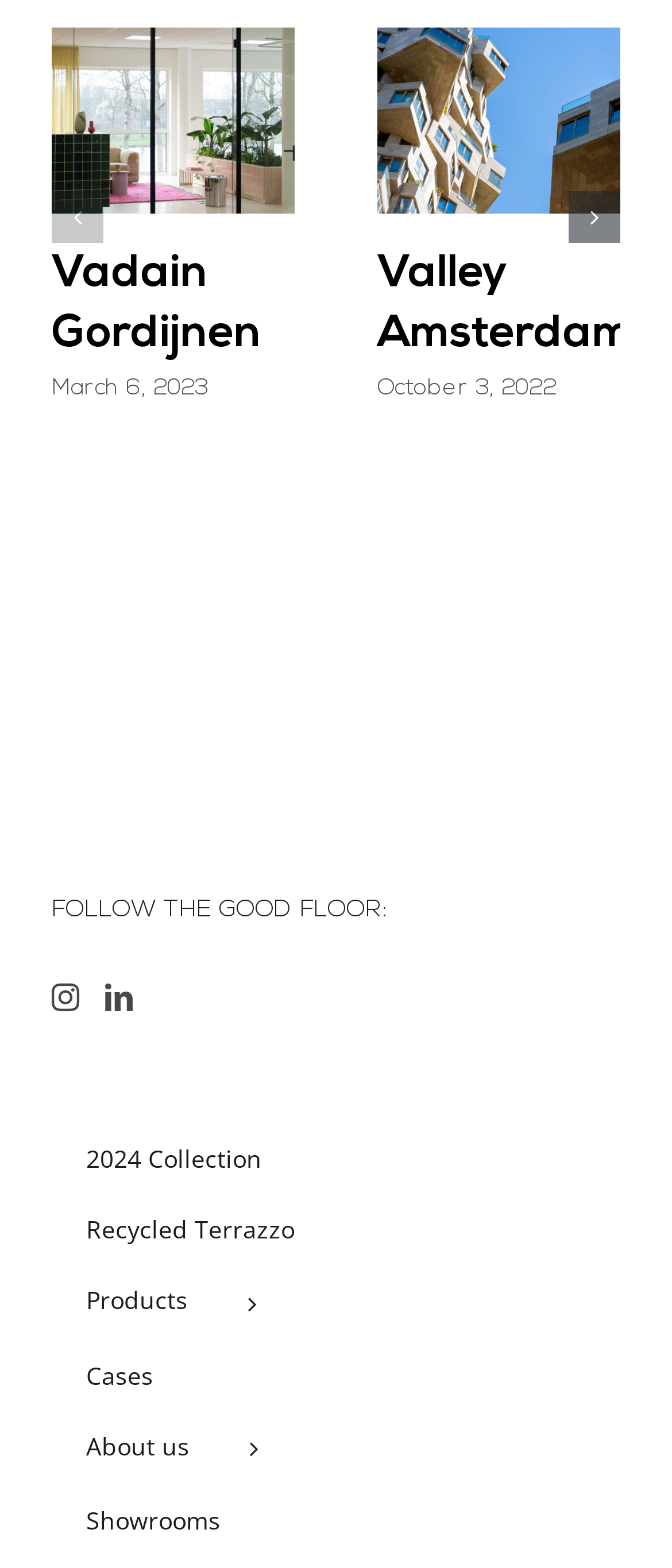Find and indicate the bounding box coordinates of the region you should select to follow the given instruction: "View Vadain Gordijnen's profile".

[0.077, 0.018, 0.438, 0.036]